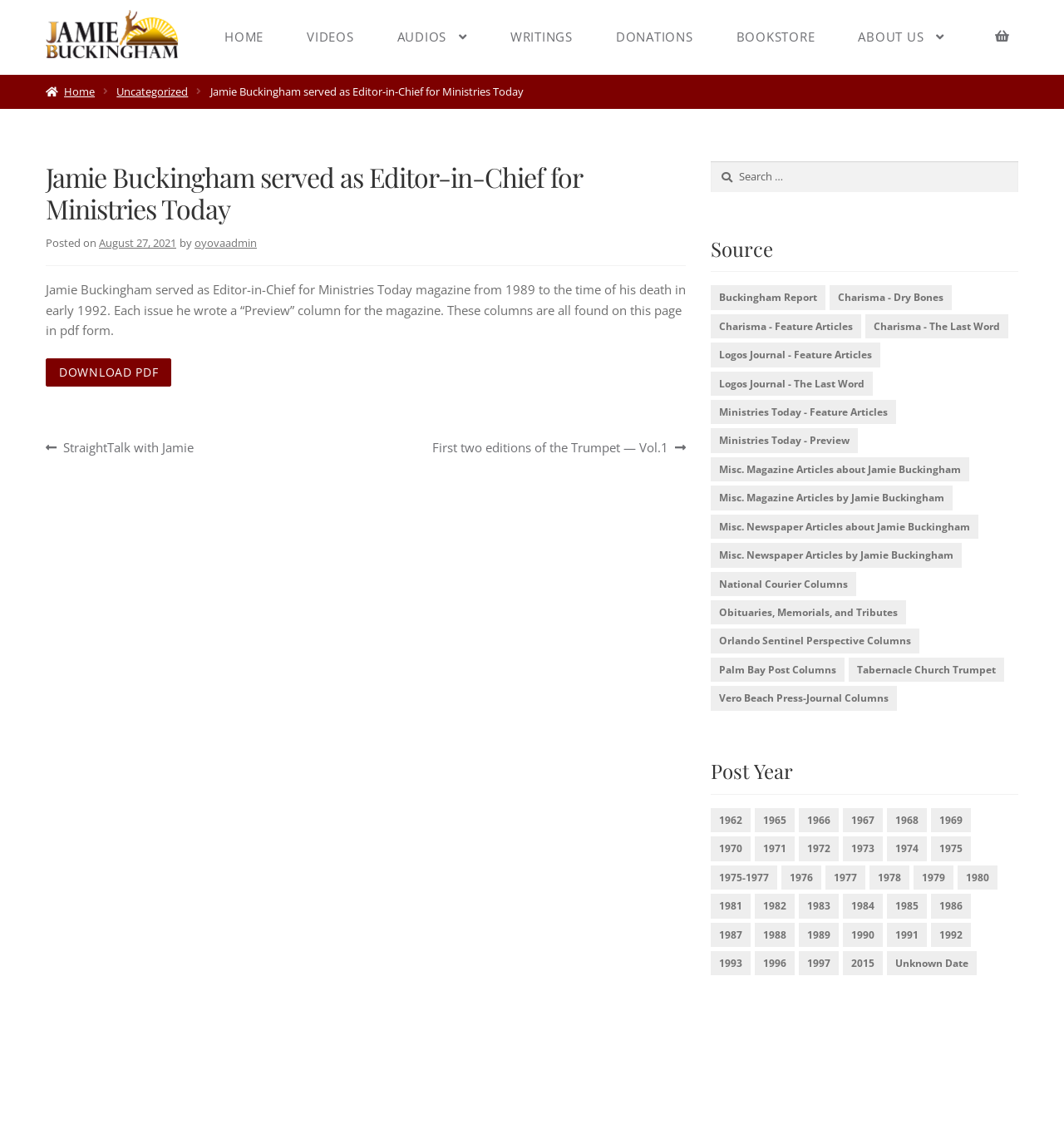Select the bounding box coordinates of the element I need to click to carry out the following instruction: "Search for something".

[0.668, 0.142, 0.957, 0.169]